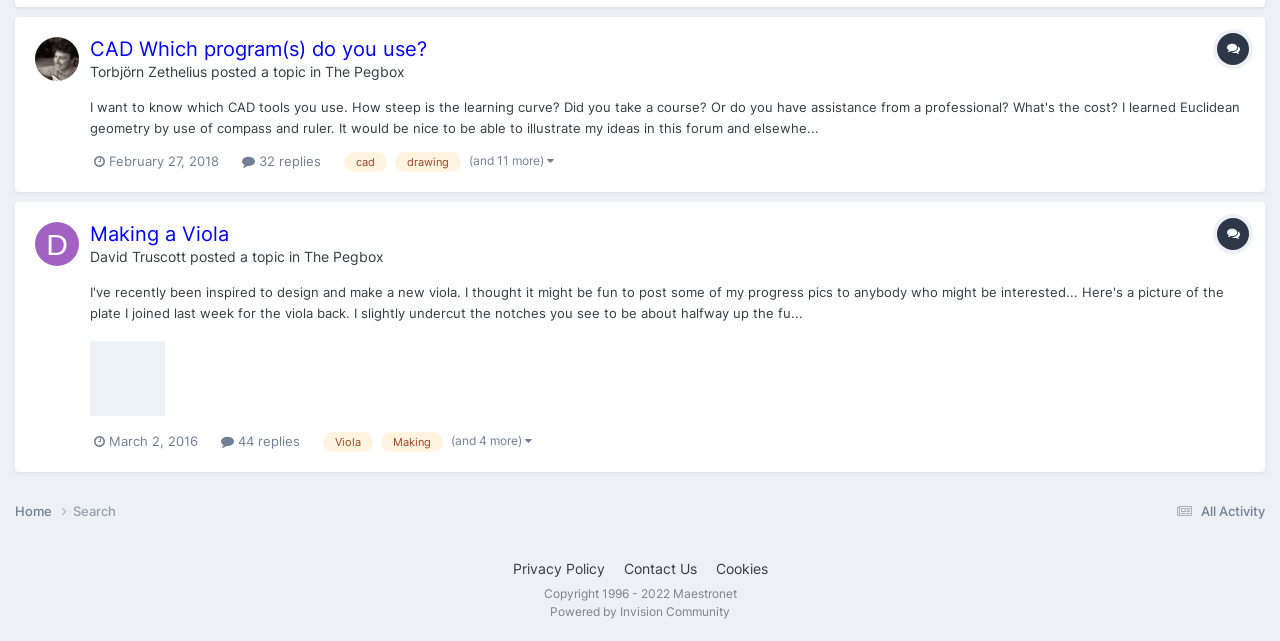Please locate the bounding box coordinates of the element that should be clicked to achieve the given instruction: "Go to 'The Pegbox' forum".

[0.254, 0.099, 0.316, 0.125]